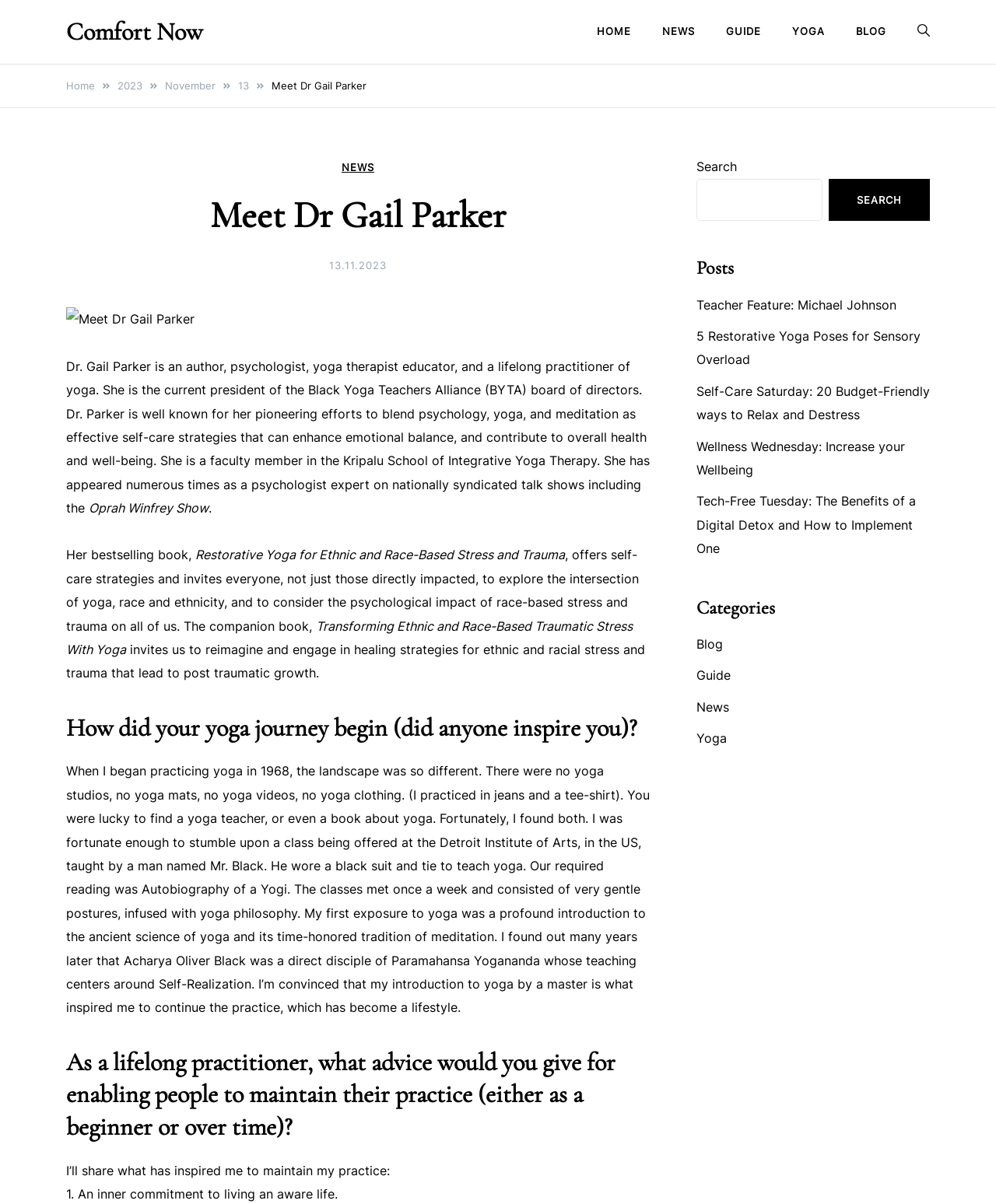Respond to the question below with a single word or phrase: What is Dr. Gail Parker's profession?

Psychologist